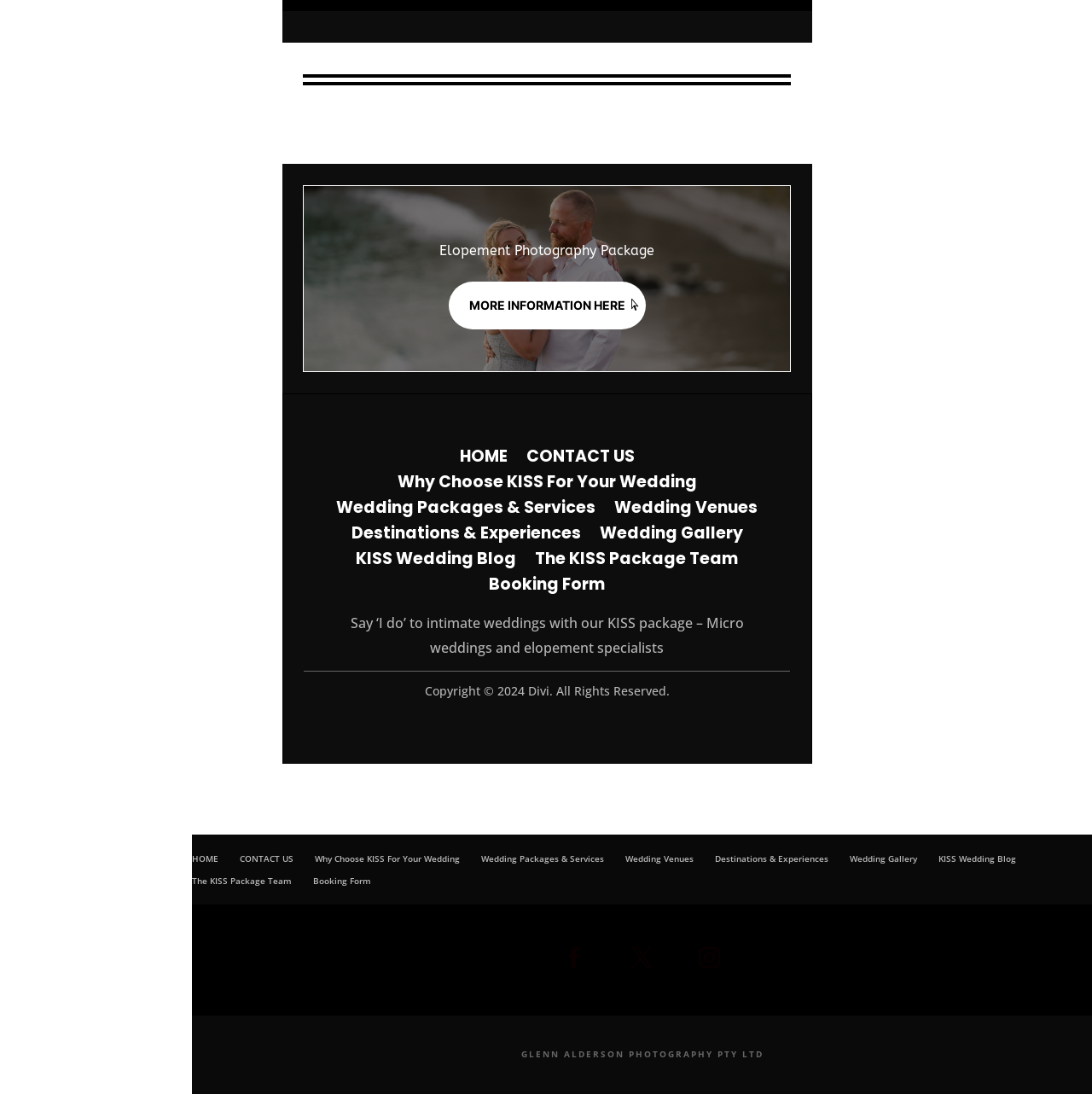Provide a brief response to the question using a single word or phrase: 
What is the name of the photography package?

Elopement Photography Package